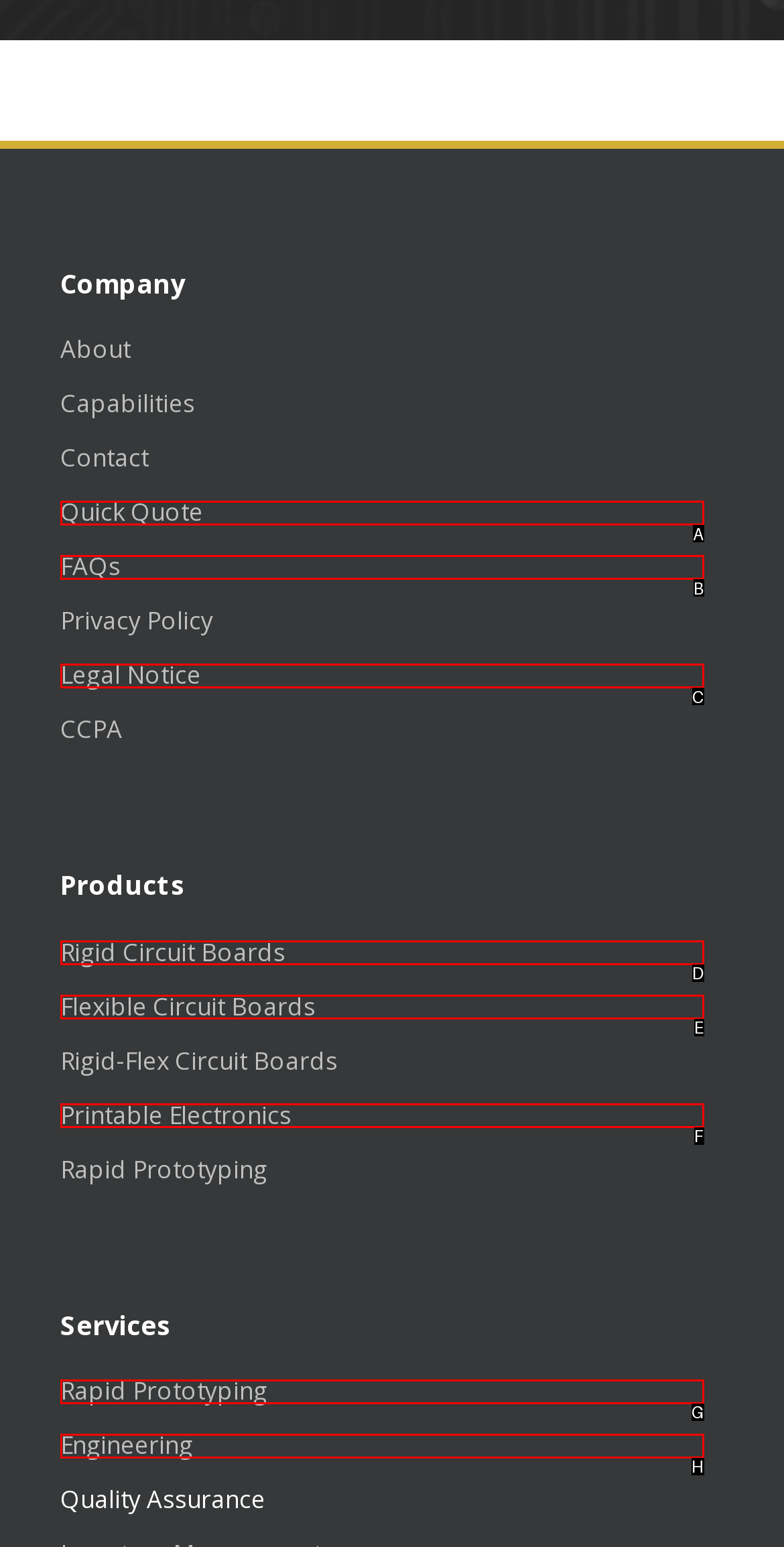Point out the option that best suits the description: alt="NaijaPr"
Indicate your answer with the letter of the selected choice.

None